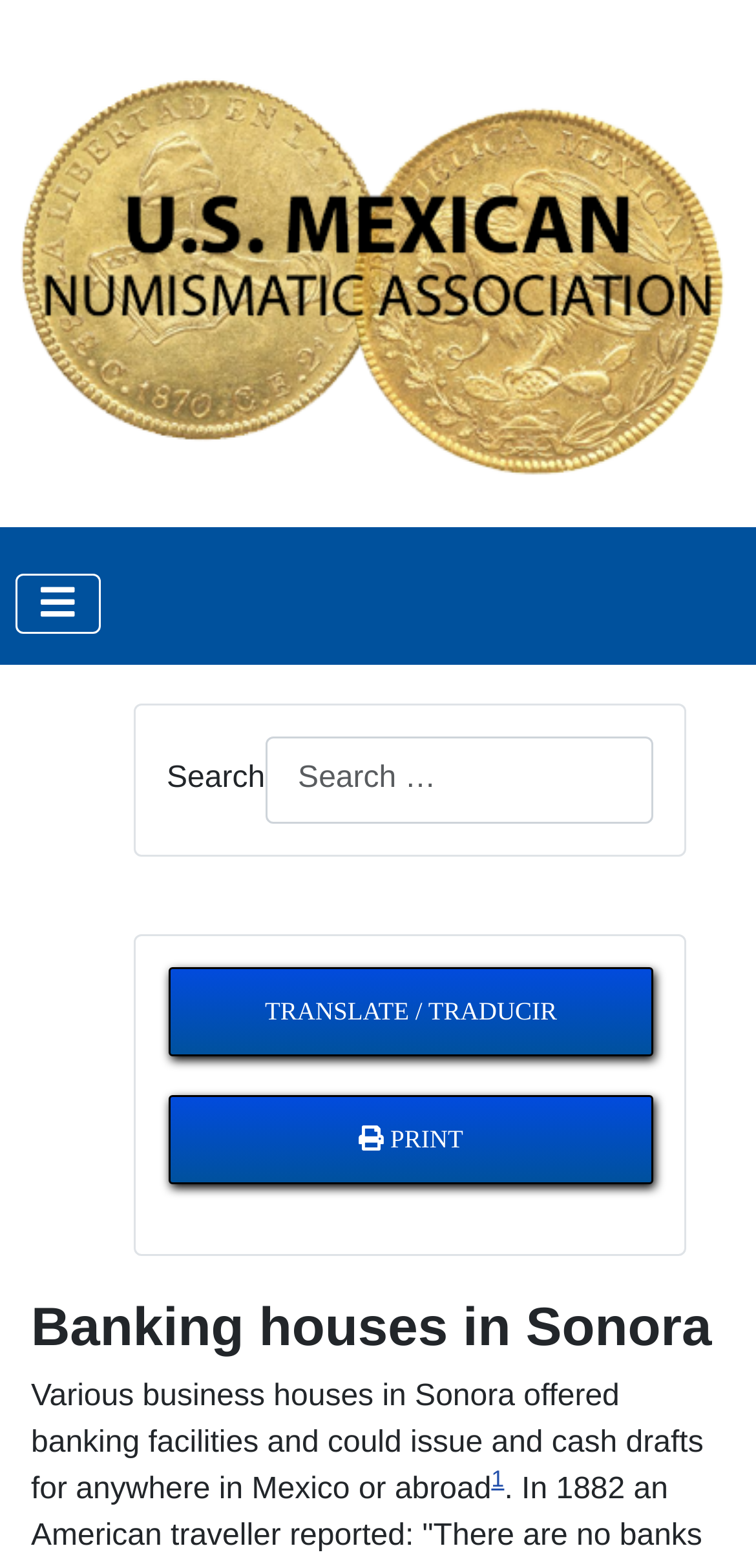Create a full and detailed caption for the entire webpage.

The webpage is about paper money in Mexico, with a focus on banking houses in Sonora. At the top, there is a link and an image, both labeled "Paper Money of Mexico", which suggests that they are related to the main topic. 

To the right of the image, there is a navigation menu labeled "Main Menu" with a toggle button. Below the navigation menu, there is a search bar with a combobox and a static text "Search". The search bar is positioned near the top-right corner of the page.

Further down, there are two static text elements, "TRANSLATE / TRADUCIR" and "PRINT", which are positioned near the top-center and top-right of the page, respectively.

The main content of the page starts with a heading "Banking houses in Sonora", which is followed by a paragraph of text that describes how various business houses in Sonora offered banking facilities and could issue and cash drafts for anywhere in Mexico or abroad. The paragraph has a superscript with a link labeled "1" at the end.